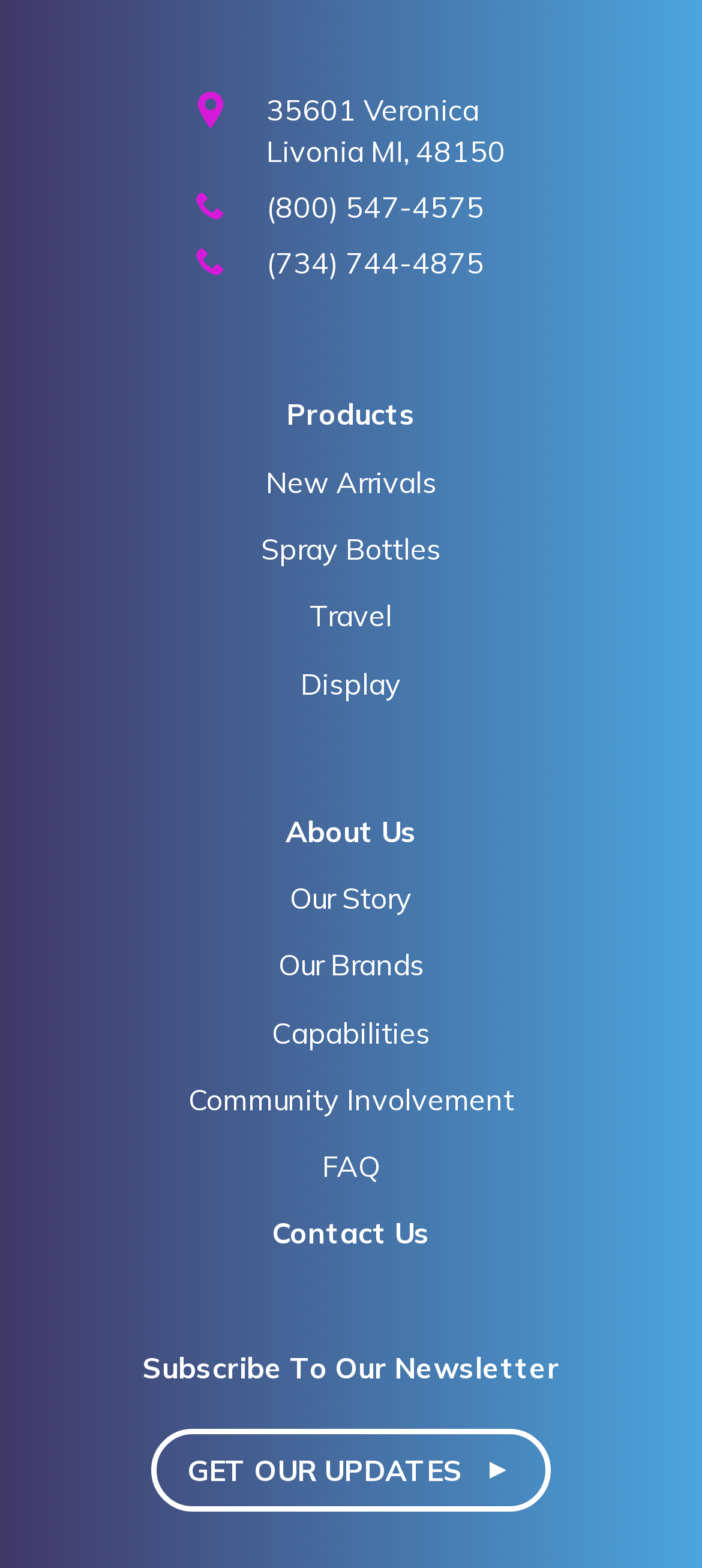What is the address of the company?
Please give a detailed and elaborate explanation in response to the question.

I found the address by looking at the static text elements at the top of the webpage, which provide the street address, city, state, and zip code.